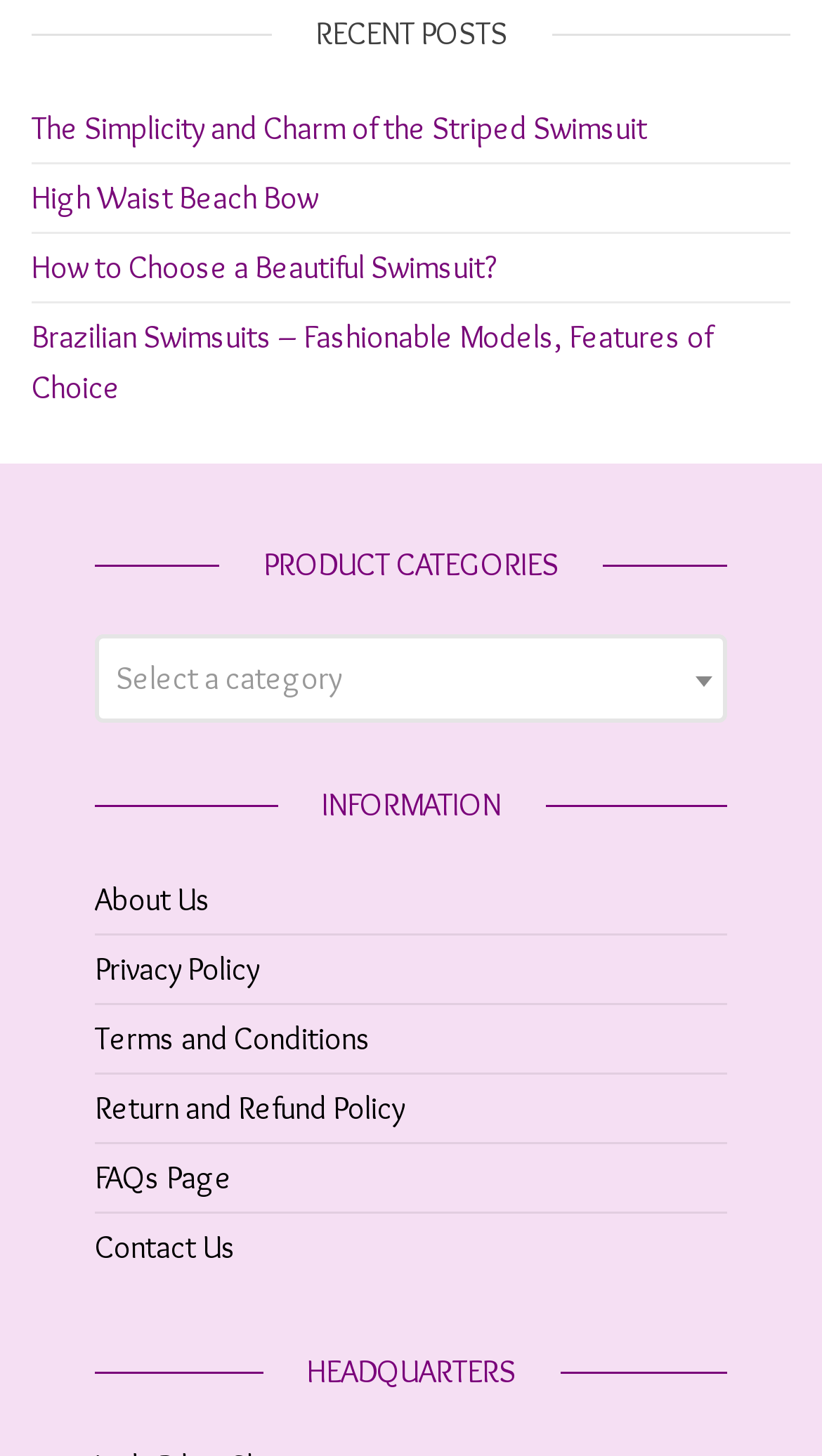Examine the image carefully and respond to the question with a detailed answer: 
What is the last section on the webpage?

The last section on the webpage is 'HEADQUARTERS', which is located at the bottom of the page and has a heading with the same text.